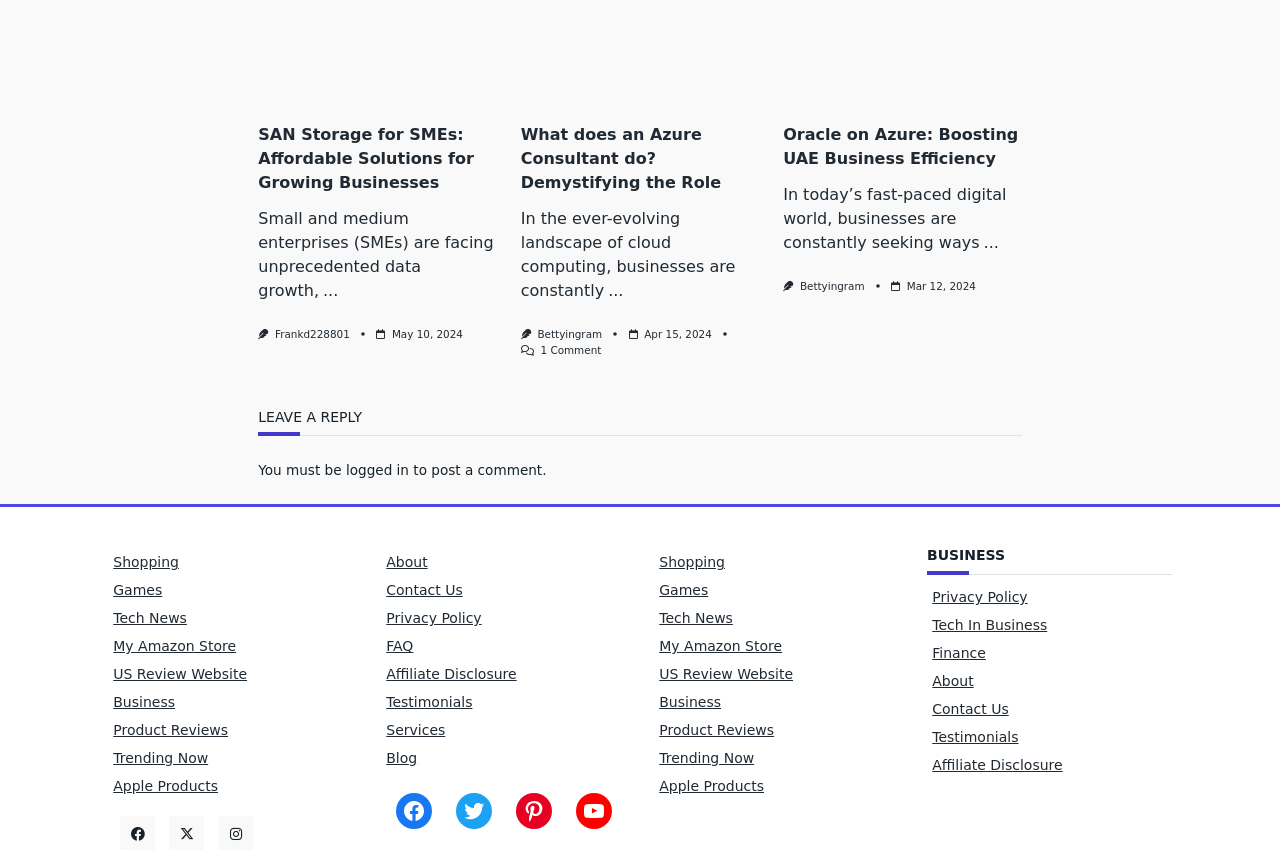Highlight the bounding box coordinates of the element that should be clicked to carry out the following instruction: "Leave a reply to the article". The coordinates must be given as four float numbers ranging from 0 to 1, i.e., [left, top, right, bottom].

[0.202, 0.478, 0.798, 0.513]